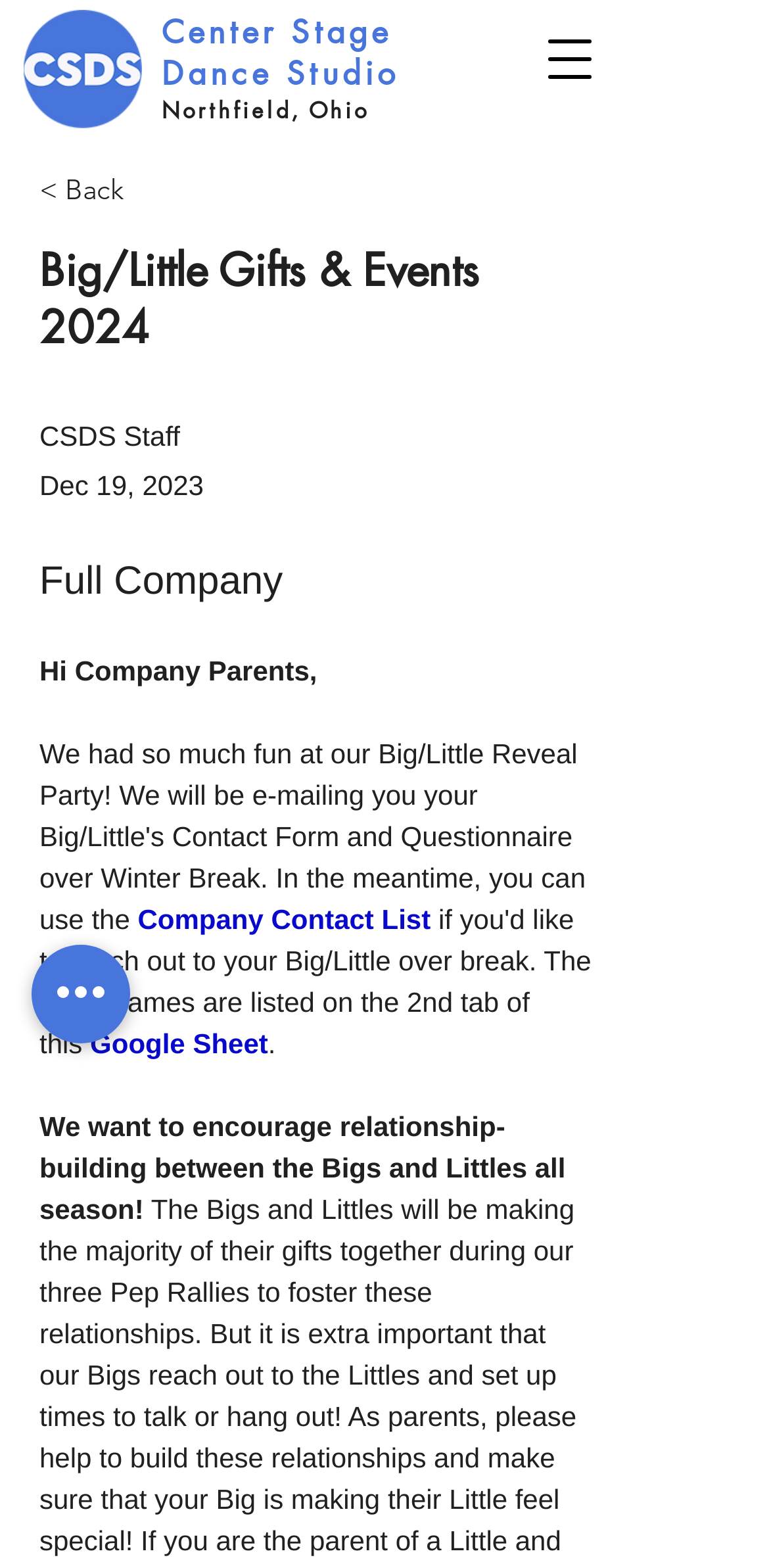What is the purpose of the Big/Little Gifts & Events?
Please look at the screenshot and answer in one word or a short phrase.

Encourage relationship-building